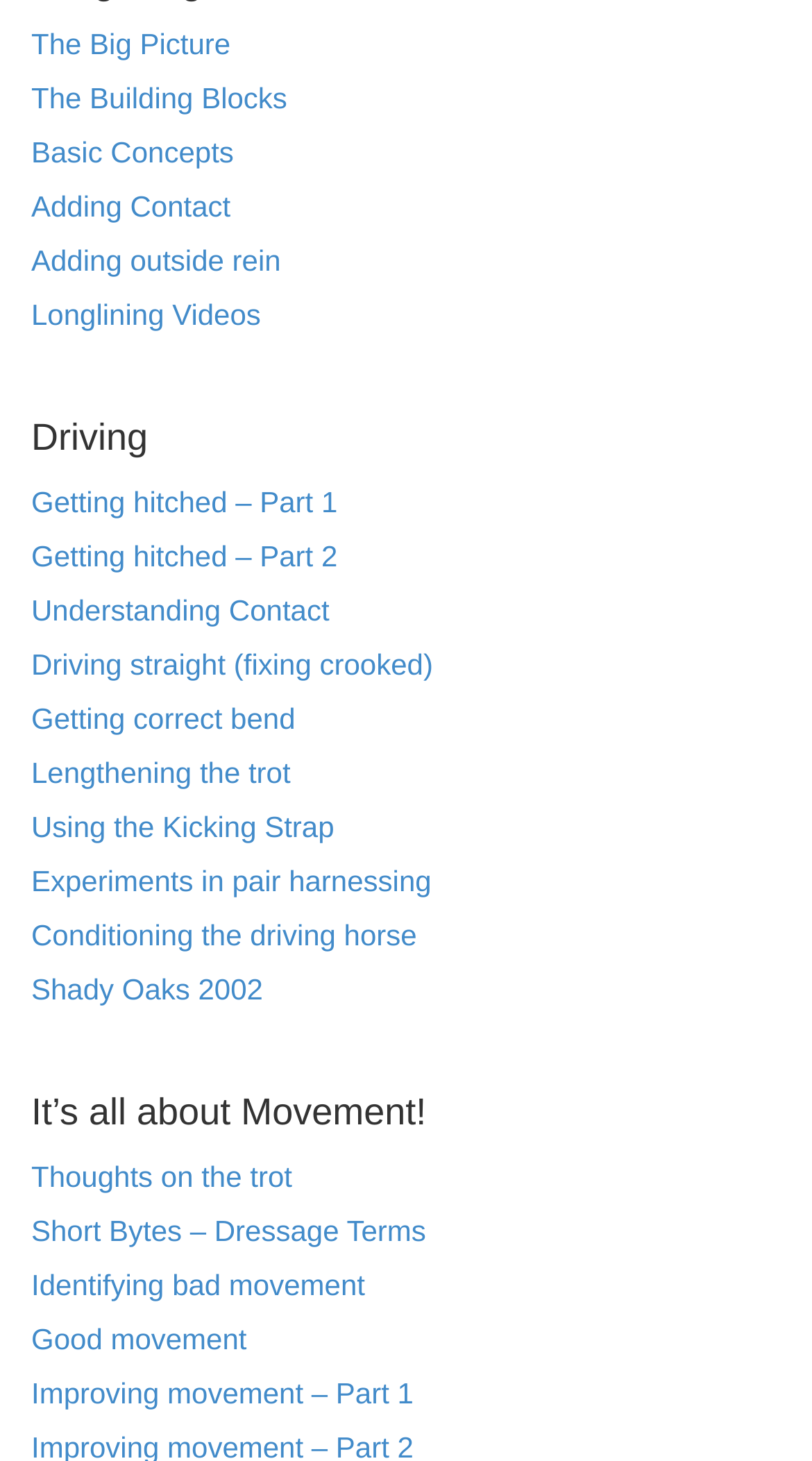Give a one-word or one-phrase response to the question: 
How many links are there in the 'Driving' section?

13